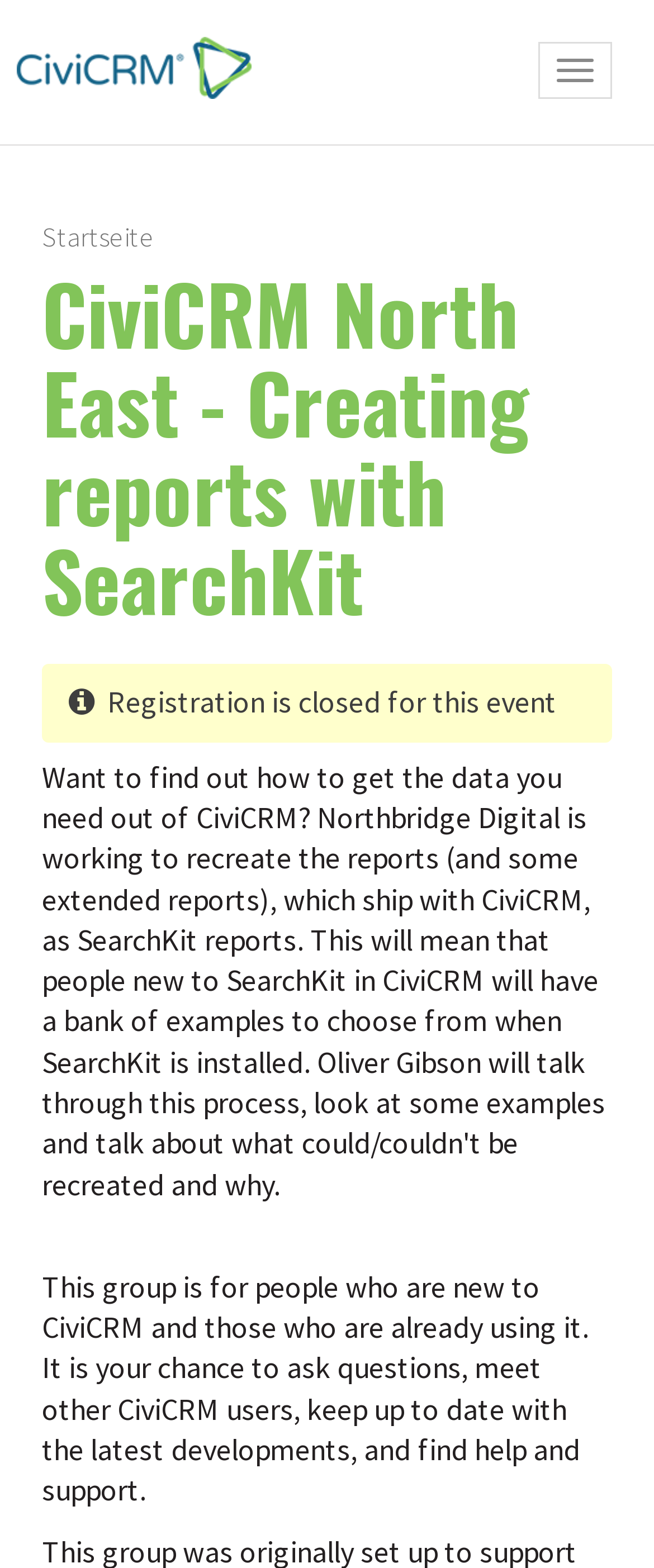Please determine the heading text of this webpage.

CiviCRM North East - Creating reports with SearchKit